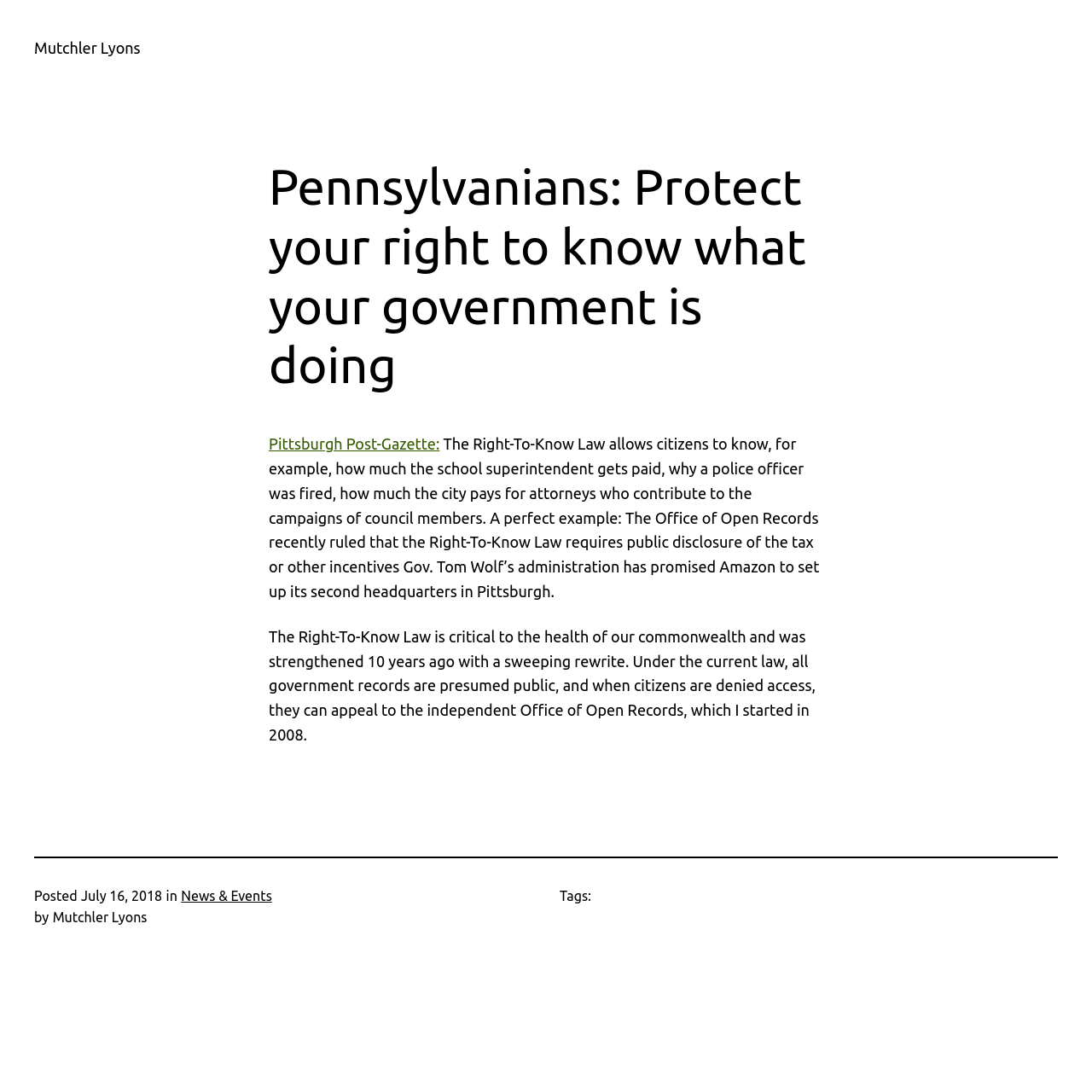Use a single word or phrase to answer the question:
What is the category of the article?

News & Events